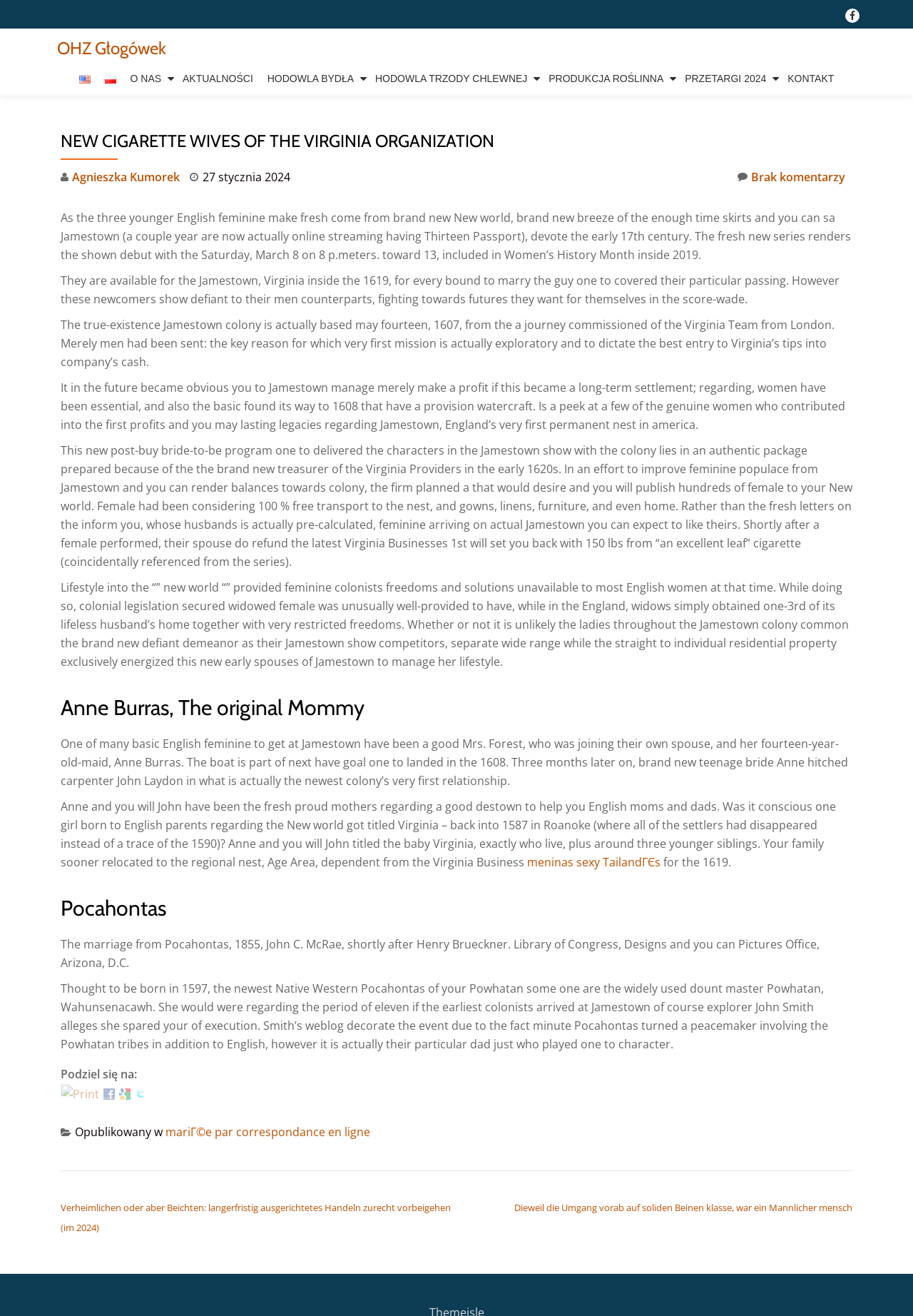Provide the bounding box coordinates, formatted as (top-left x, top-left y, bottom-right x, bottom-right y), with all values being floating point numbers between 0 and 1. Identify the bounding box of the UI element that matches the description: Agnieszka Kumorek

[0.079, 0.189, 0.197, 0.201]